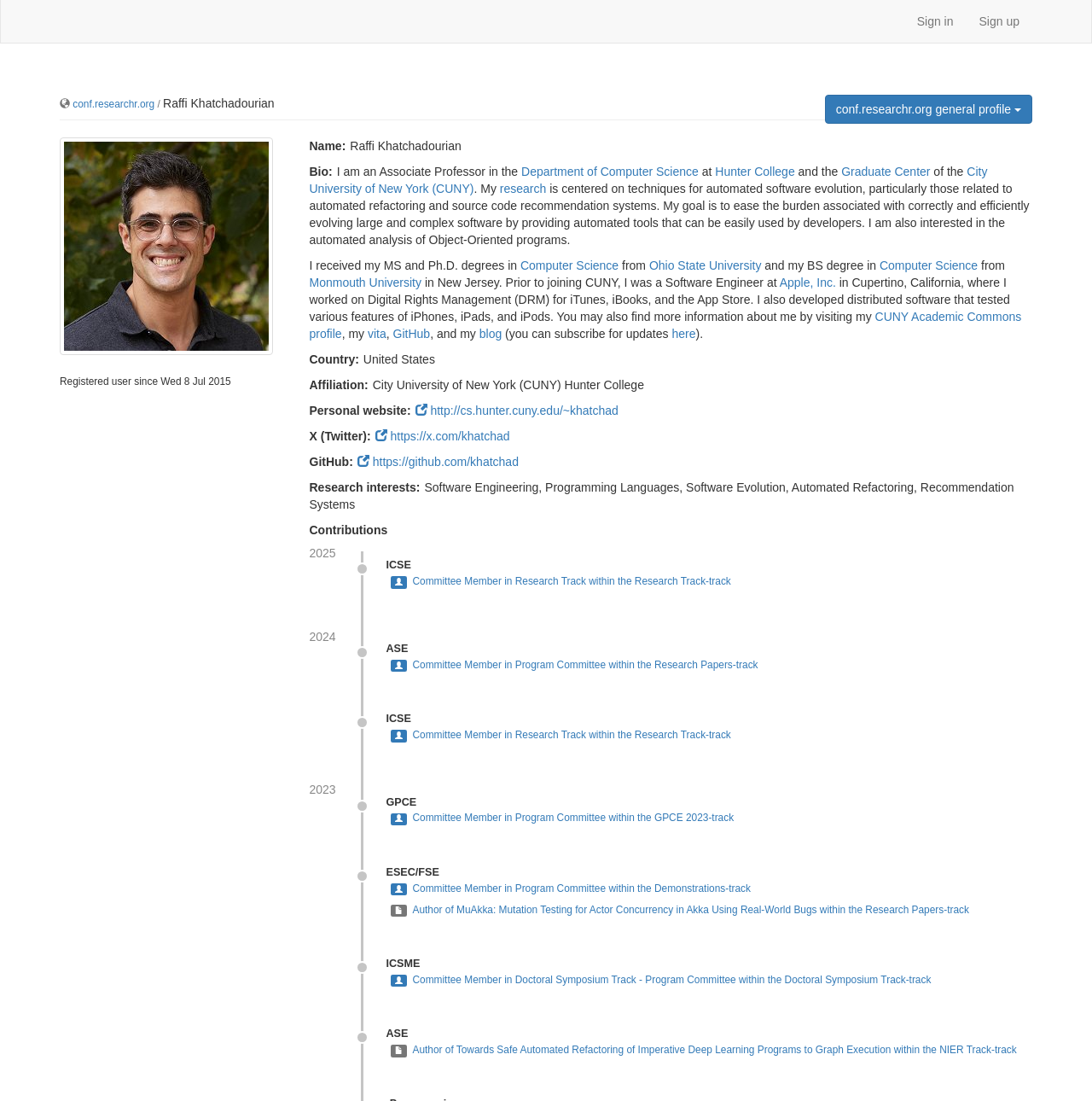Please determine the bounding box coordinates for the element that should be clicked to follow these instructions: "Learn more about Raffi Khatchadourian's research".

[0.458, 0.165, 0.5, 0.178]